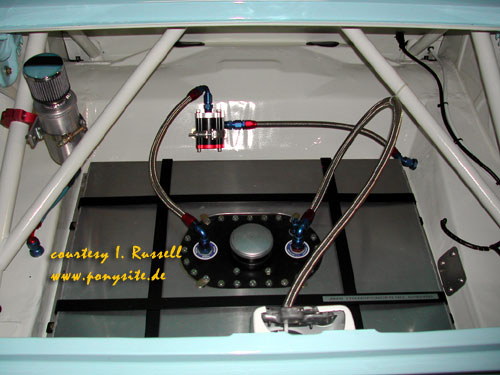What type of filter is attached to the cylindrical component?
Can you offer a detailed and complete answer to this question?

The caption describes the cylindrical component as having a 'mesh filter', which suggests that it is an aftermarket fuel pump or regulator.